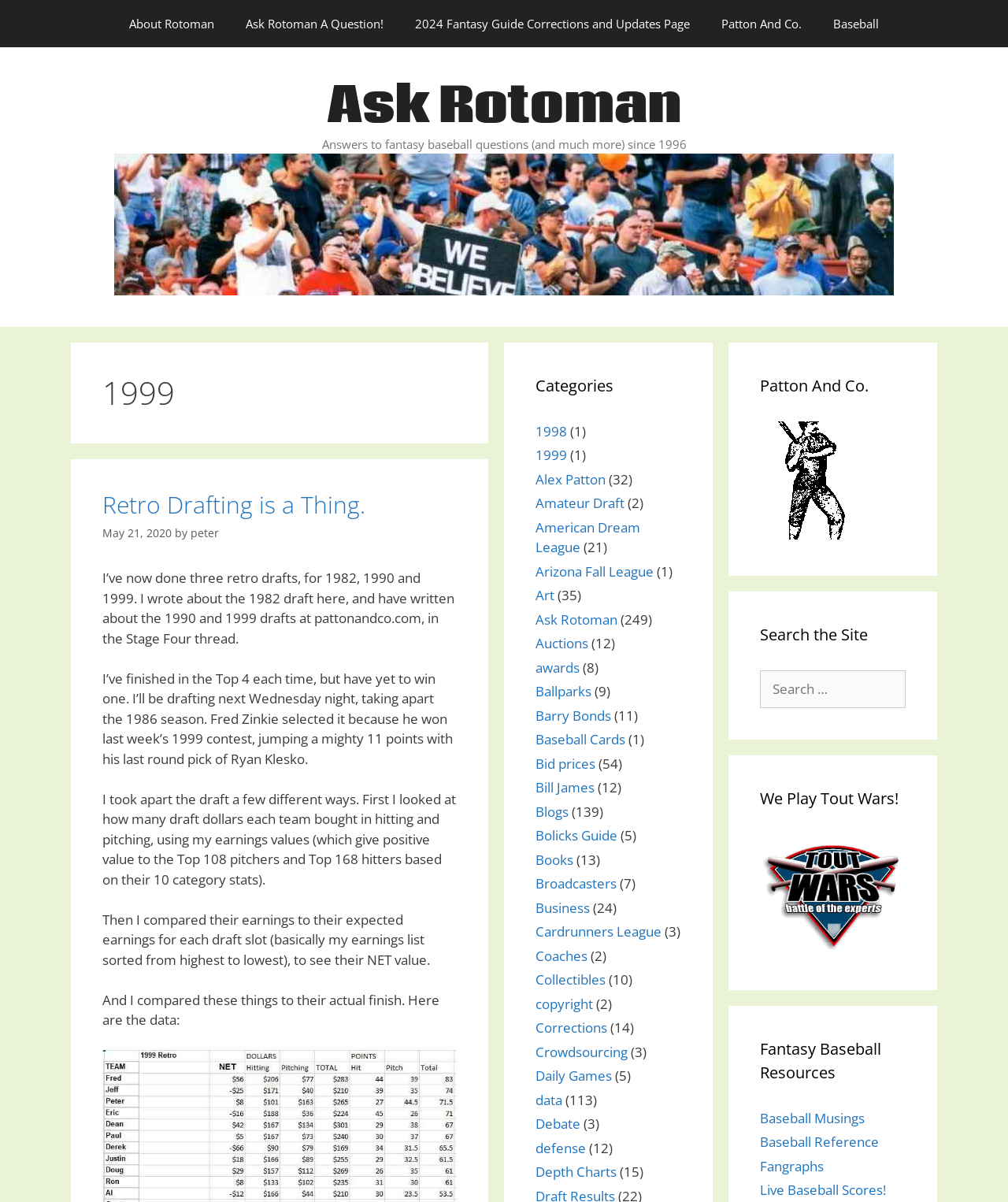Based on the image, please respond to the question with as much detail as possible:
What is the significance of the date 'May 21, 2020'?

The date 'May 21, 2020' is likely the date when the article or post was published, as it is presented in a format similar to a timestamp or posting date.